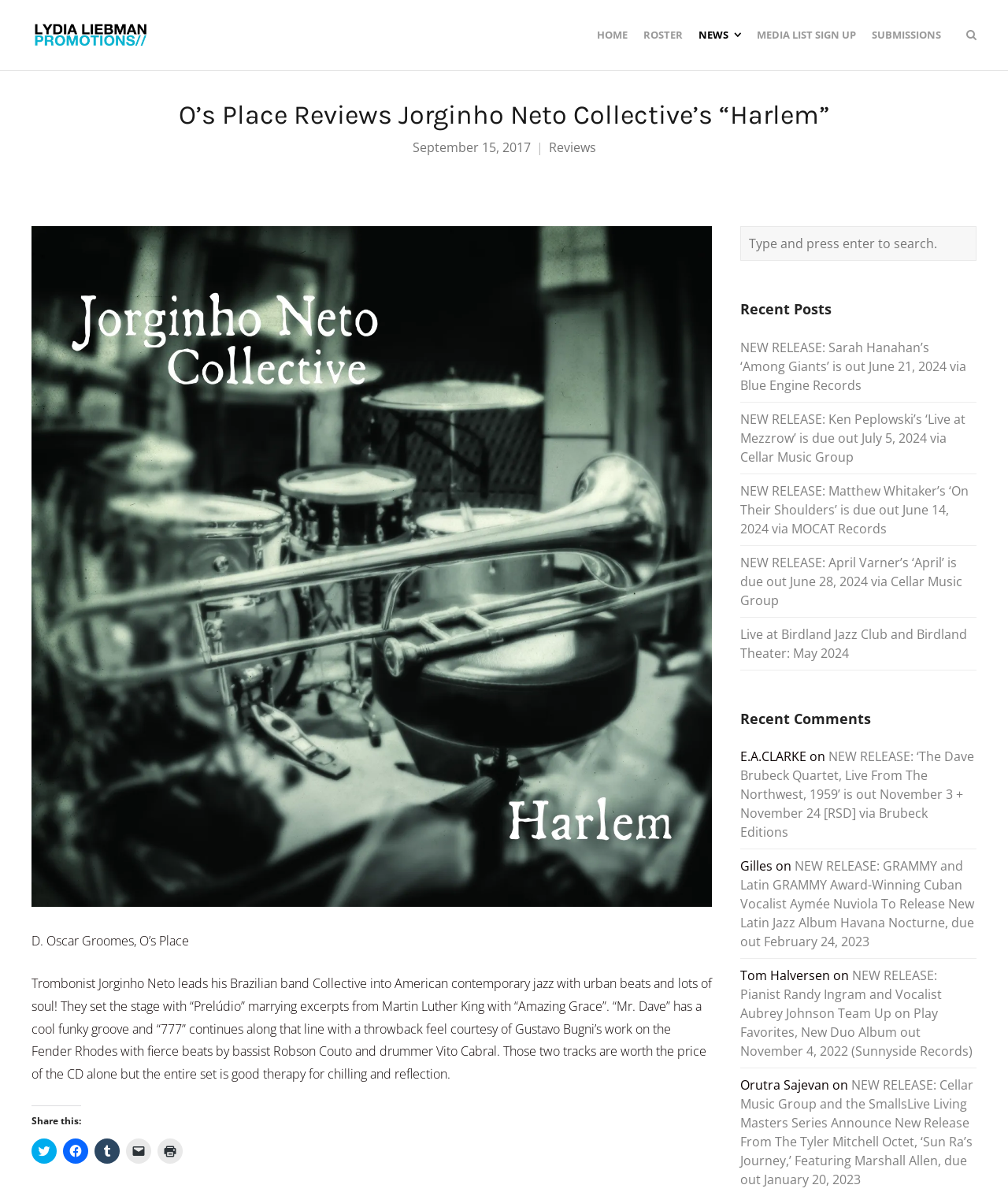Find the bounding box coordinates for the UI element whose description is: "Reviews". The coordinates should be four float numbers between 0 and 1, in the format [left, top, right, bottom].

[0.544, 0.116, 0.591, 0.13]